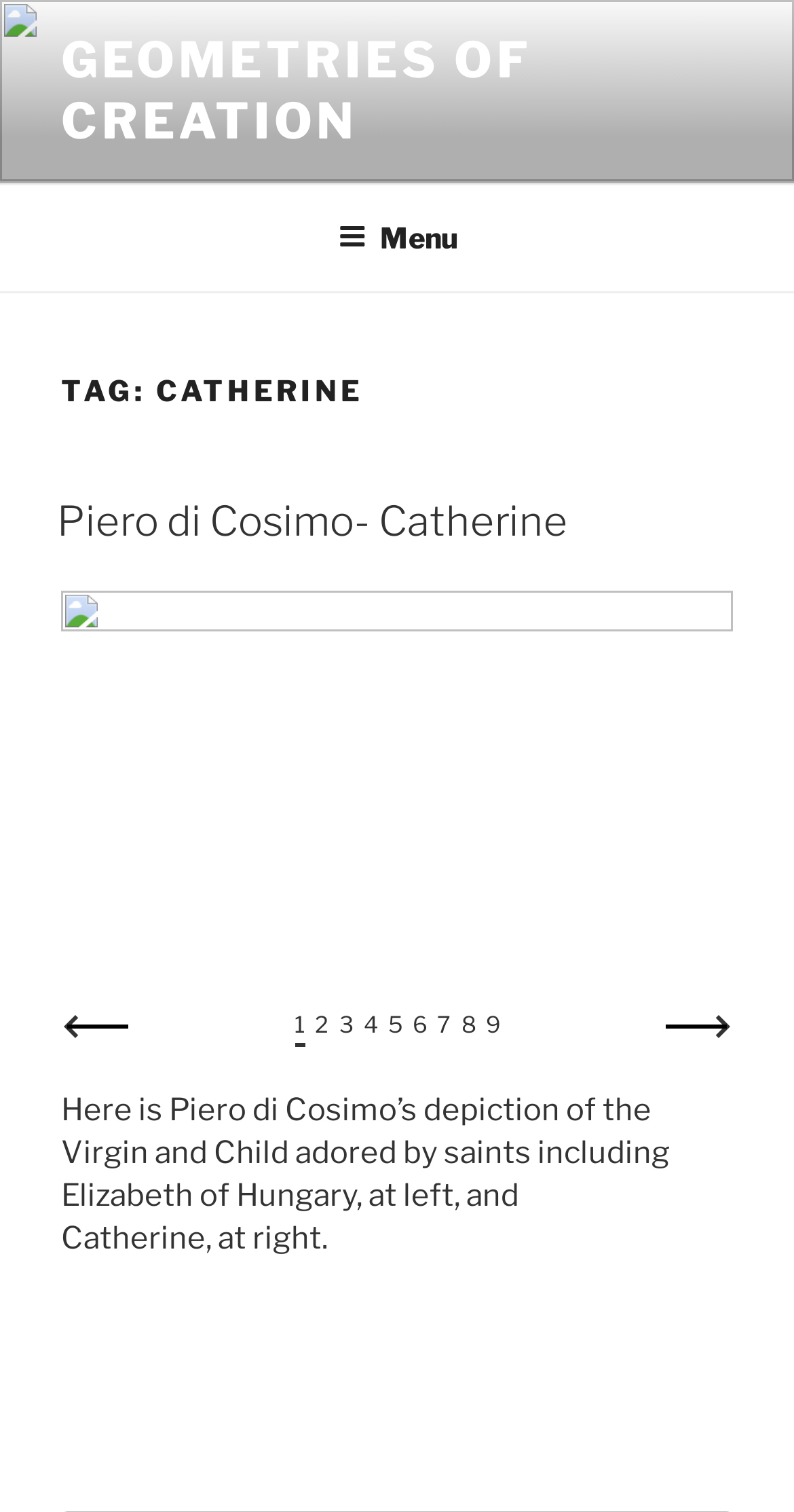Generate an in-depth caption that captures all aspects of the webpage.

The webpage is about Catherine and Geometries of Creation. At the top, there is a link "GEOMETRIES OF CREATION" and a navigation menu "Top Menu" that contains a button "Menu". Below the navigation menu, there is a heading "TAG: CATHERINE". 

The main content of the webpage is an article about Piero di Cosimo's depiction of Catherine. The article starts with a header "Piero di Cosimo- Catherine" that contains a link to the same title. 

Below the header, there is a slideshow region "Piero Cosimo- Catherine" that displays an image with a description "Here is Piero di Cosimo’s depiction of the Virgin and Child adored by saints including Elizabeth of Hungary, at left, and Catherine, at right." The slideshow has 9 slides, and users can navigate through the slides using the slide controls at the bottom of the slideshow. The slide controls consist of 9 list items, each representing a slide, and users can click on the numbers 1 to 9 to show the corresponding slide. There are also "Previous" and "Next" links to navigate through the slides.

Overall, the webpage is focused on showcasing Piero di Cosimo's artwork related to Catherine, with a slideshow as the main content.